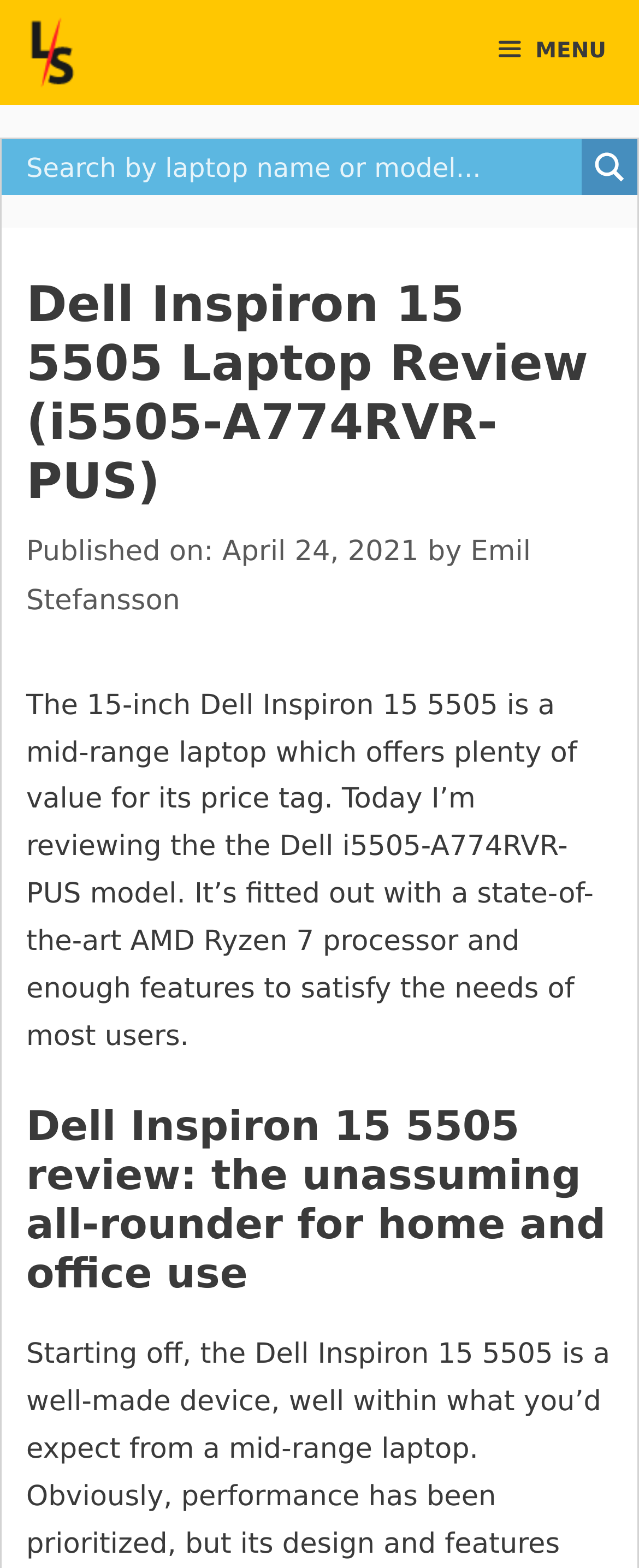Please provide a comprehensive answer to the question based on the screenshot: Who is the author of the review?

The answer can be found in the section that displays the author's name, which is located below the publication date. The text 'by' is followed by the author's name, 'Emil Stefansson', which is a link.